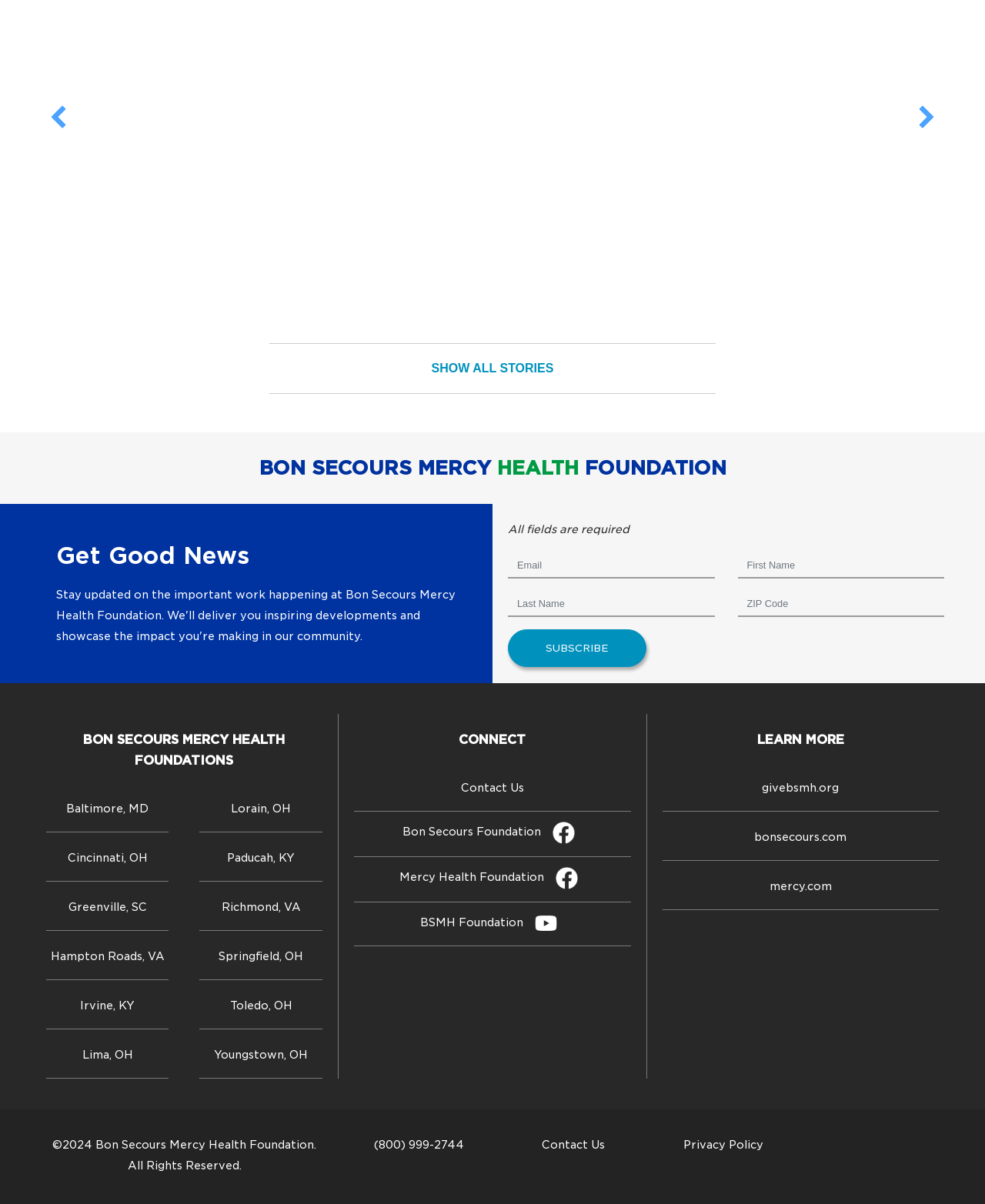Could you locate the bounding box coordinates for the section that should be clicked to accomplish this task: "Click the 'previous' button".

[0.047, 0.087, 0.072, 0.107]